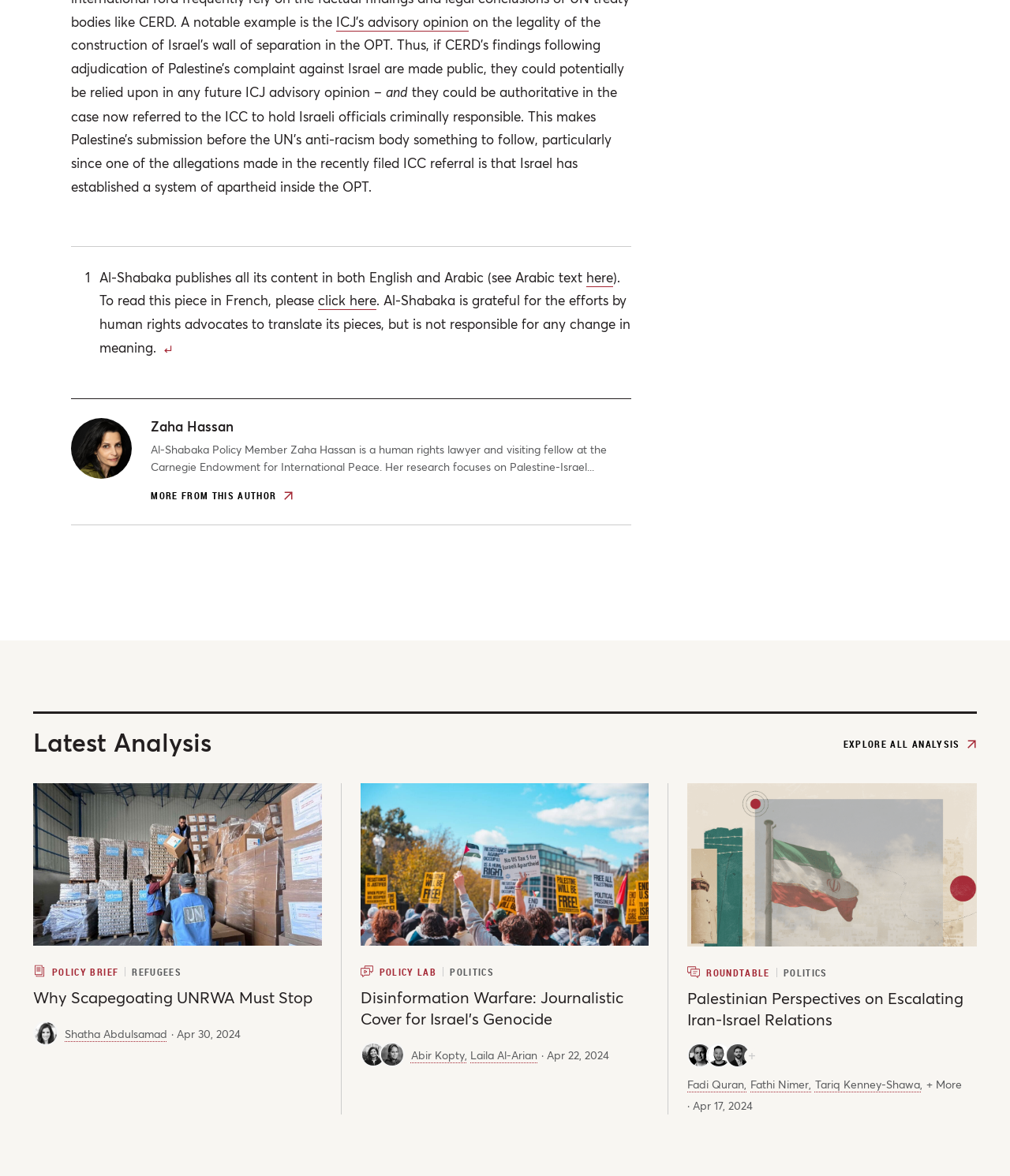What is the name of the author of the first article?
Based on the image, answer the question with as much detail as possible.

The first article has a heading 'Zaha Hassan' and a link 'Al-Shabaka Zaha Hassan' which indicates that Zaha Hassan is the author of the article.